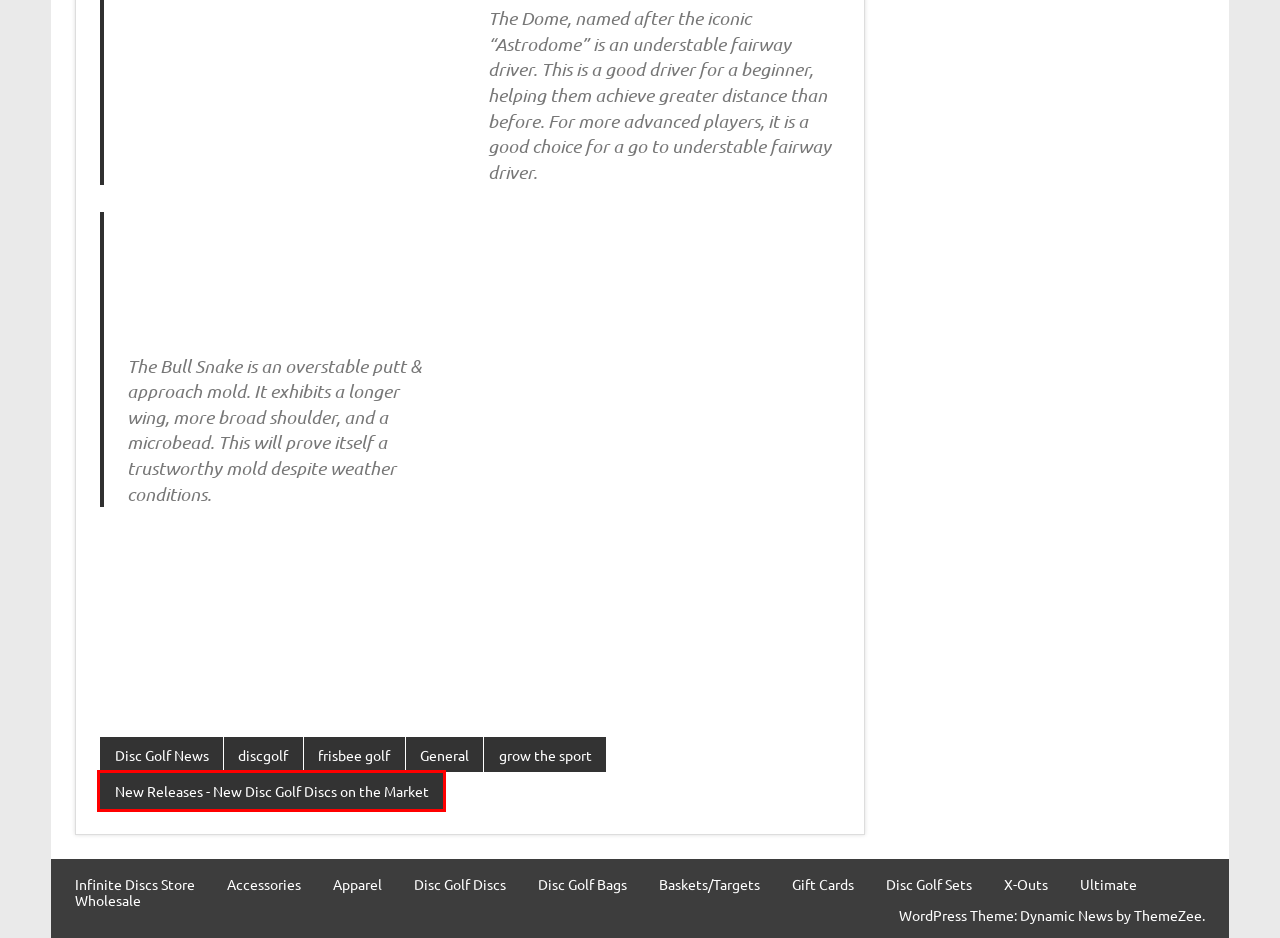Review the screenshot of a webpage that includes a red bounding box. Choose the most suitable webpage description that matches the new webpage after clicking the element within the red bounding box. Here are the candidates:
A. Disc Golf Gift Cards: The Best Gift Certificates in Disc Golf
B. Memorial Day Sale 2024 » Infinite Discs Blog
C. Discmania P2 Disc Golf Disc - Pictures, Reviews, Low Prices!
D. New Releases - New Disc Golf Discs on the Market - New and Upcoming Disc Golf Discs
E. Yikun Eco Friendly Ultimate Frisbee - Made from Recycled plastic
F. Disc Golf Bags - Huge Selection, Best Prices, Fast Shipping!
G. Infinite Disc Golf - Online Disc Golf Resources
H. Disc Golf News Archives » Infinite Discs Blog

D